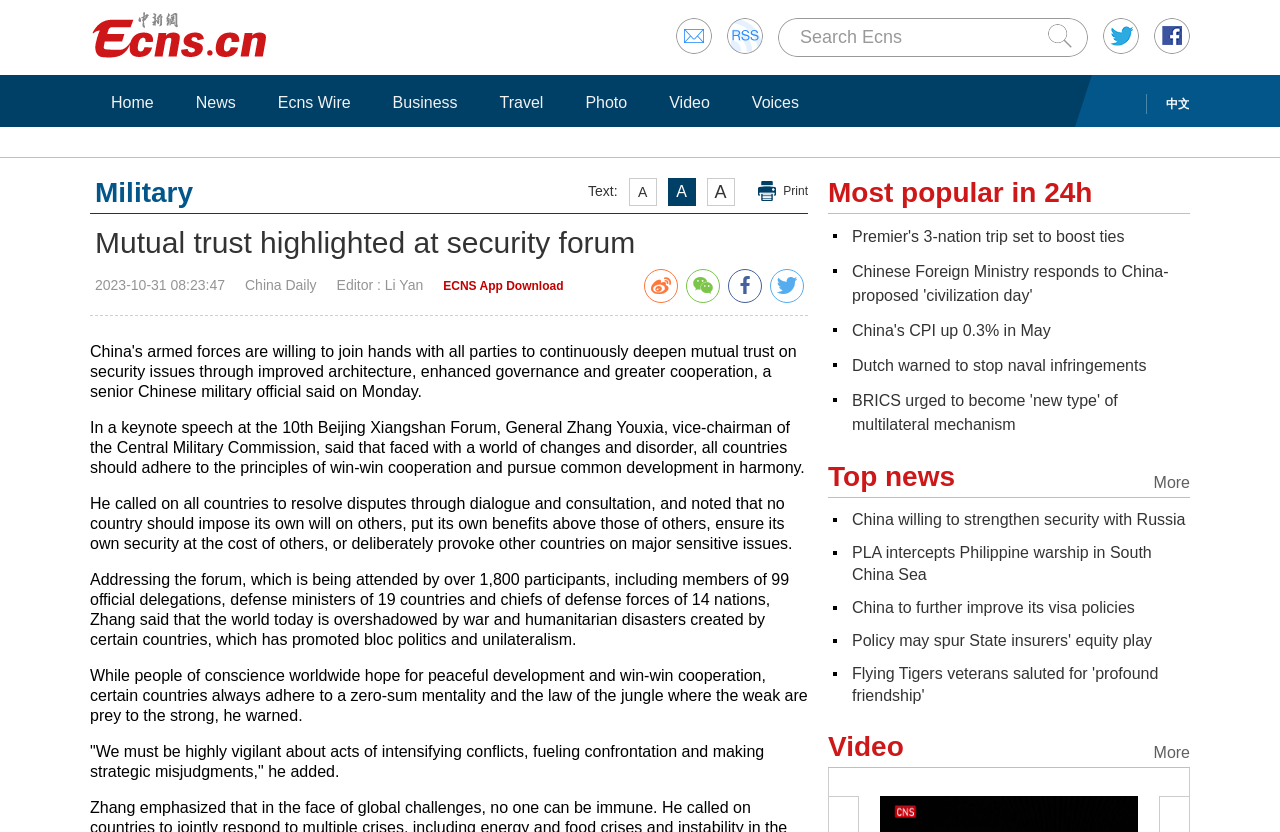Identify the bounding box coordinates of the clickable region necessary to fulfill the following instruction: "Download ECNS App". The bounding box coordinates should be four float numbers between 0 and 1, i.e., [left, top, right, bottom].

[0.346, 0.335, 0.44, 0.352]